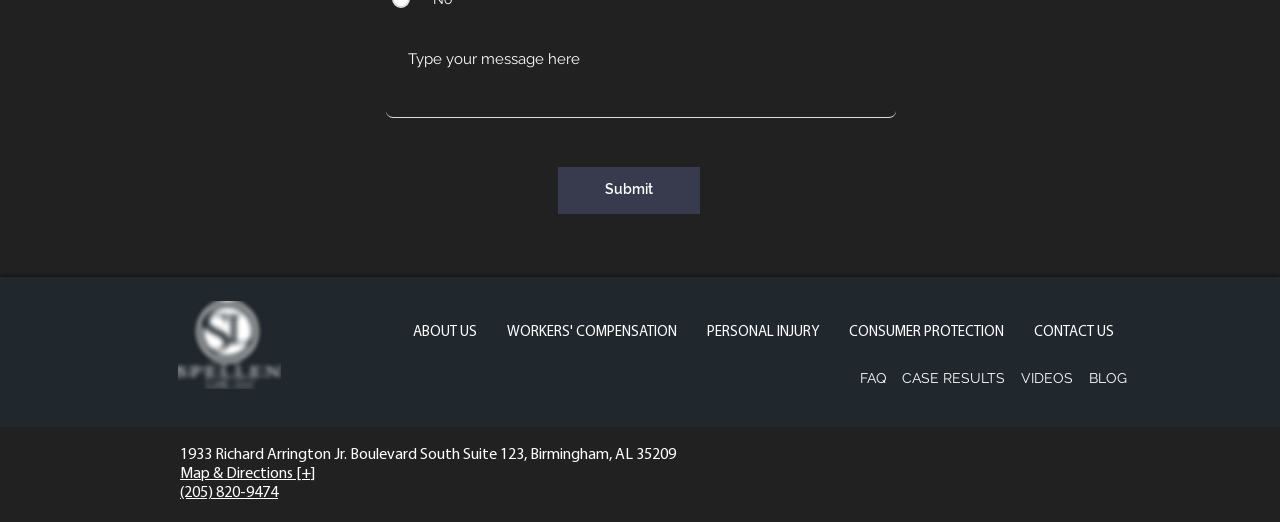Can you give a detailed response to the following question using the information from the image? What is the phone number of the office?

The phone number of the office is mentioned at the bottom of the webpage, along with the address and a link to Map & Directions, indicating that it is a contact method for the business or organization.